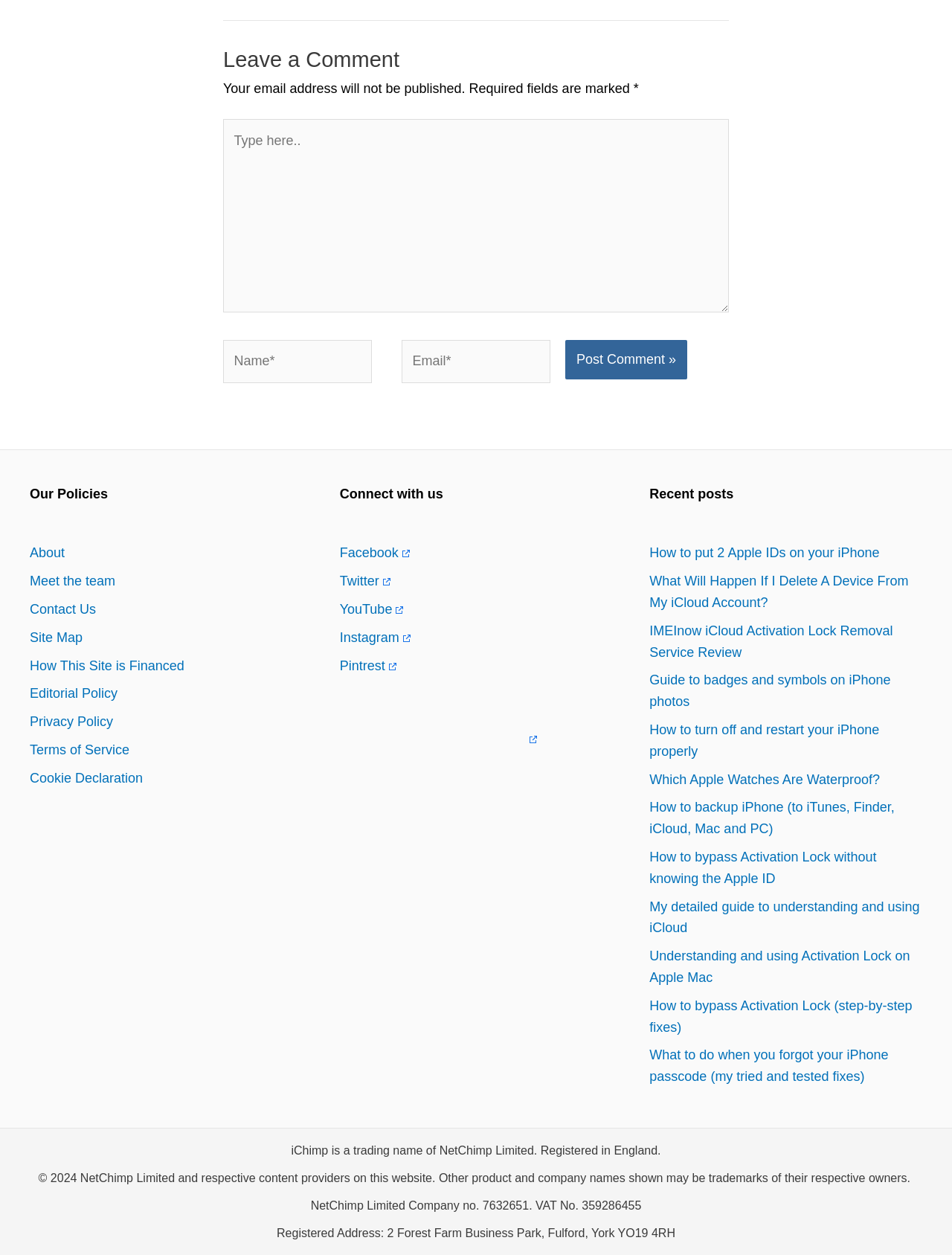Can you identify the bounding box coordinates of the clickable region needed to carry out this instruction: 'Enter your name'? The coordinates should be four float numbers within the range of 0 to 1, stated as [left, top, right, bottom].

[0.234, 0.271, 0.391, 0.305]